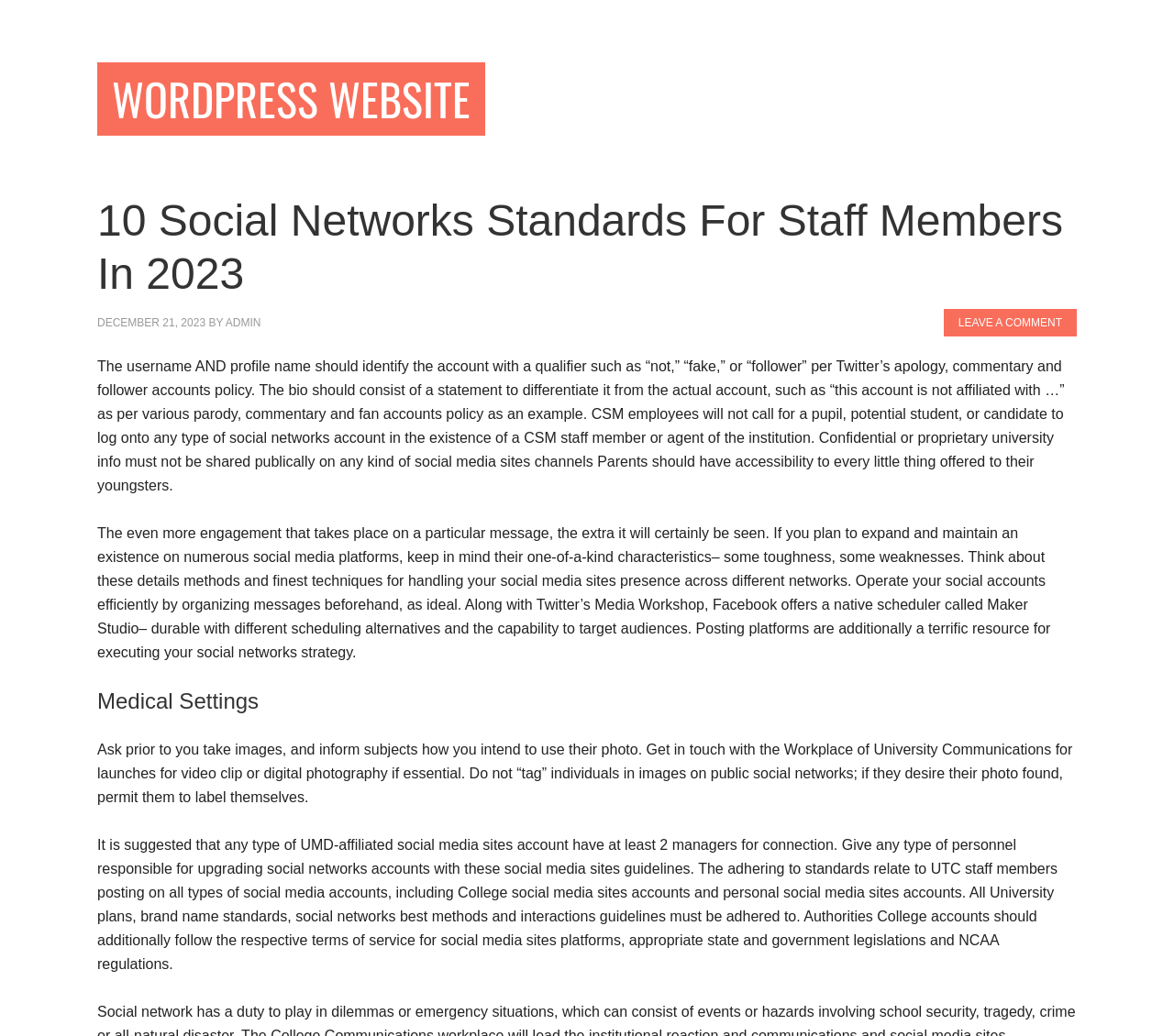Please answer the following query using a single word or phrase: 
What should be included in the bio of a parody or commentary account?

A statement to differentiate it